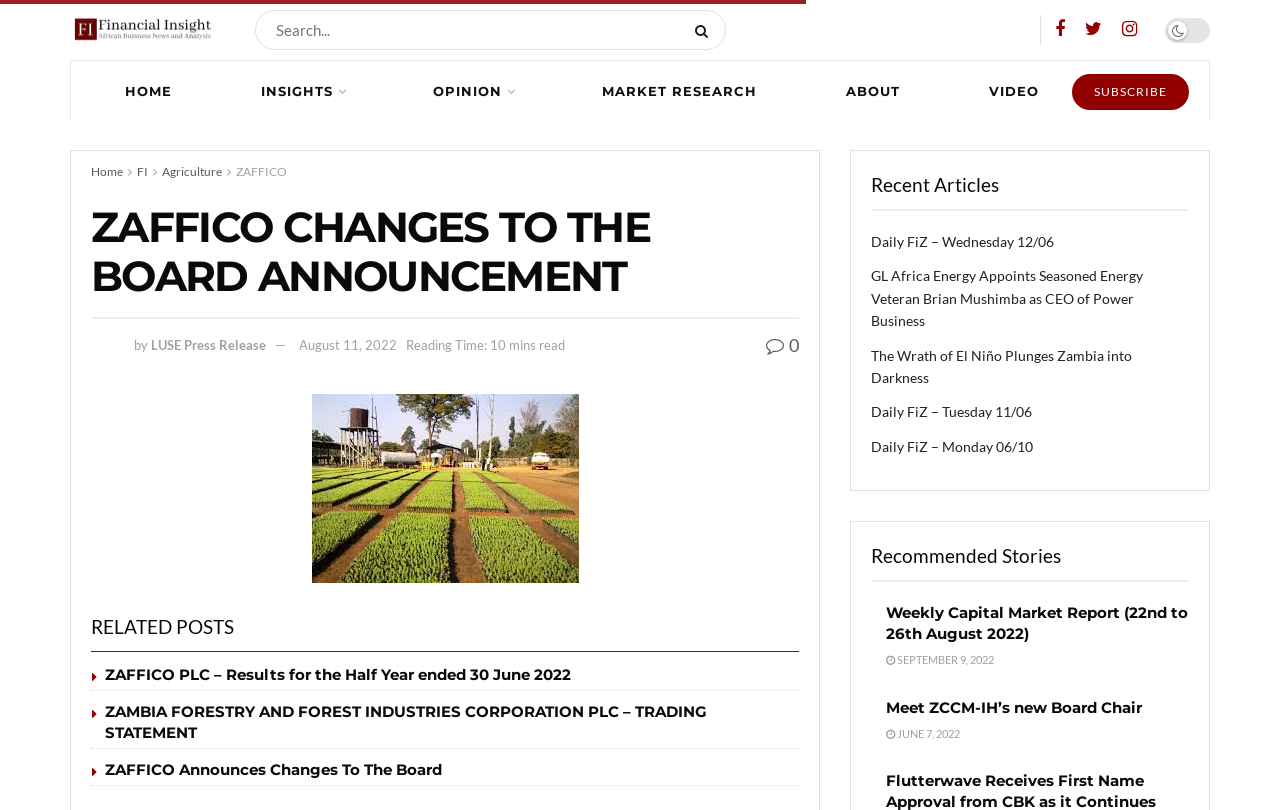Extract the top-level heading from the webpage and provide its text.

ZAFFICO CHANGES TO THE BOARD ANNOUNCEMENT